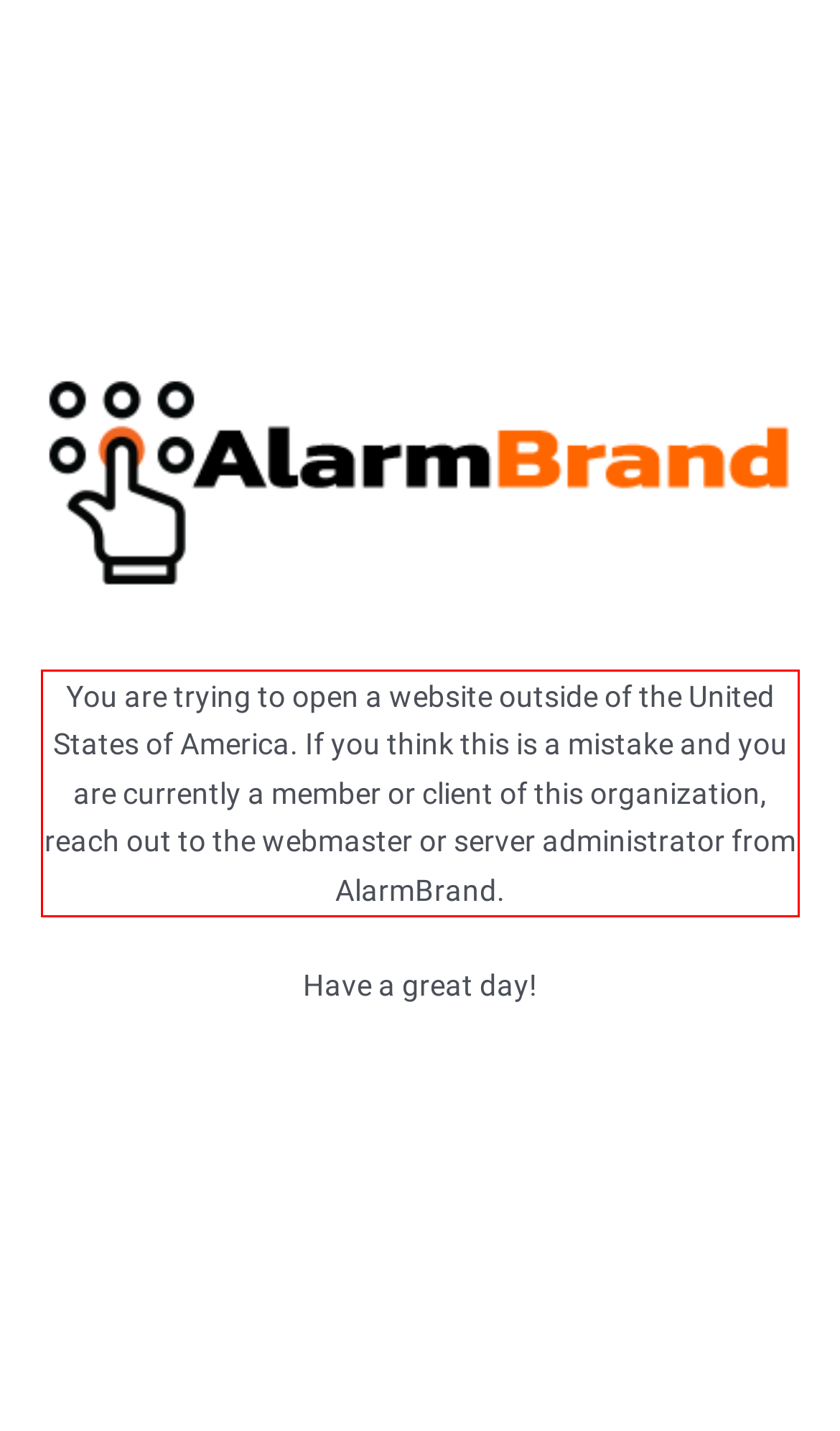Please extract the text content from the UI element enclosed by the red rectangle in the screenshot.

You are trying to open a website outside of the United States of America. If you think this is a mistake and you are currently a member or client of this organization, reach out to the webmaster or server administrator from AlarmBrand.